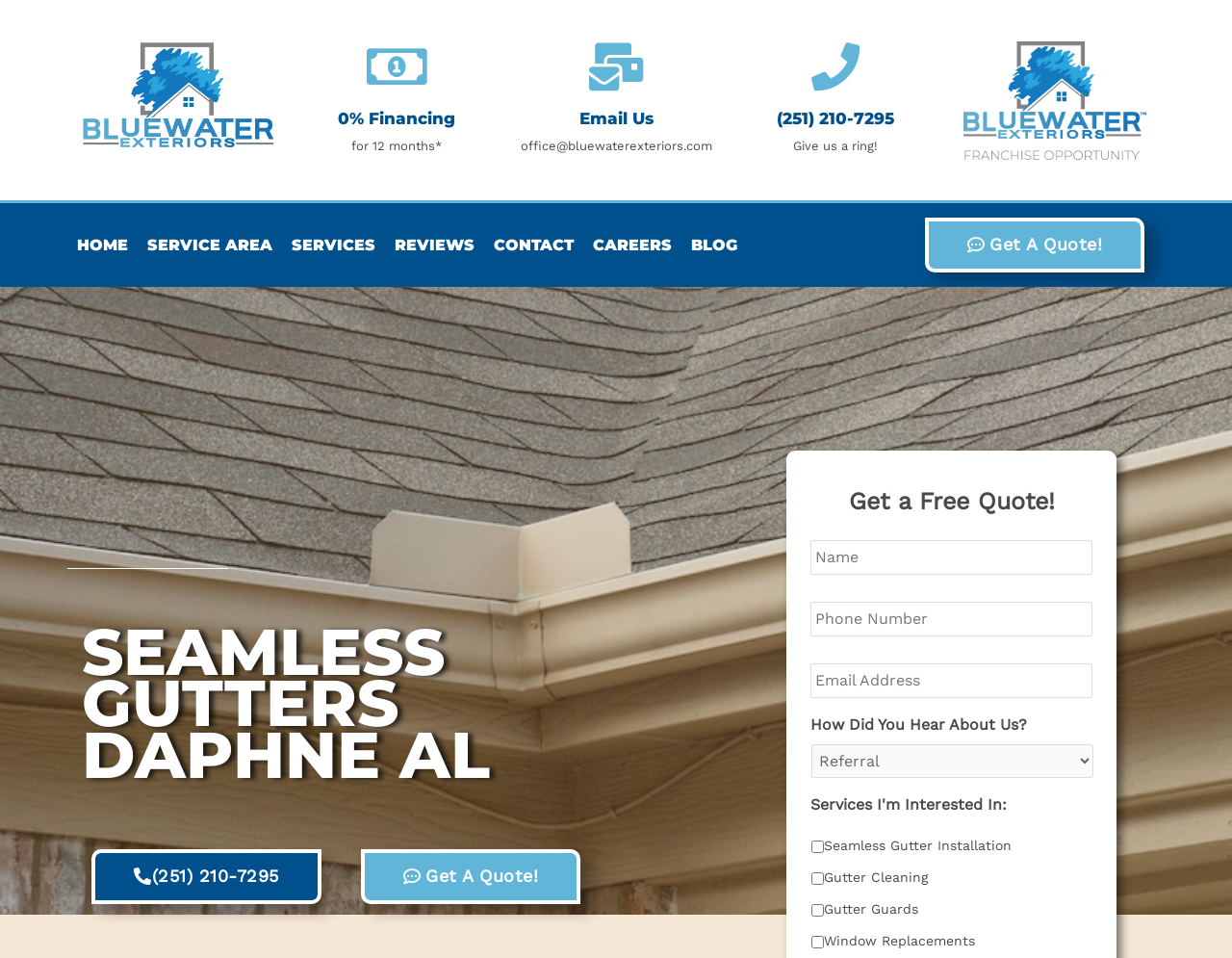Provide the bounding box coordinates for the UI element described in this sentence: "(251) 210-7295". The coordinates should be four float values between 0 and 1, i.e., [left, top, right, bottom].

[0.074, 0.886, 0.261, 0.943]